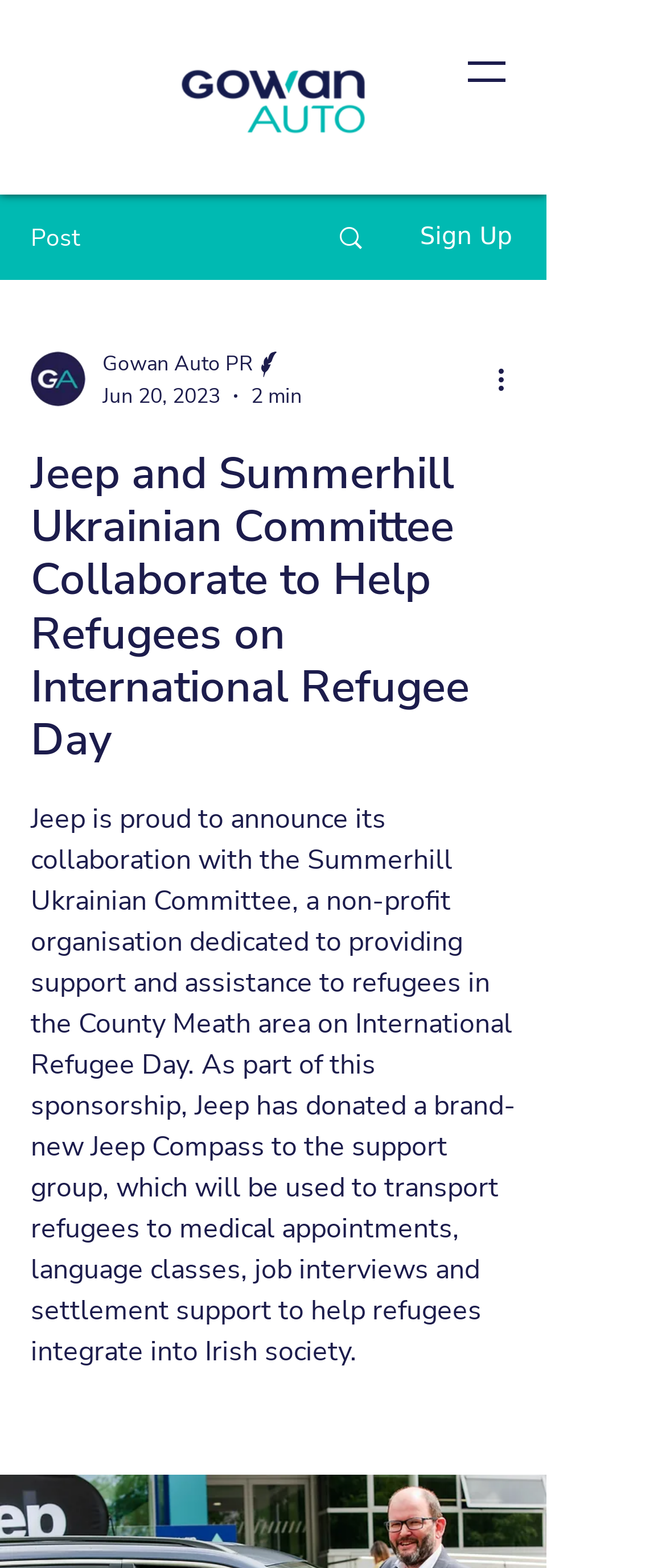Extract the bounding box coordinates for the UI element described as: "Search".

[0.466, 0.125, 0.589, 0.177]